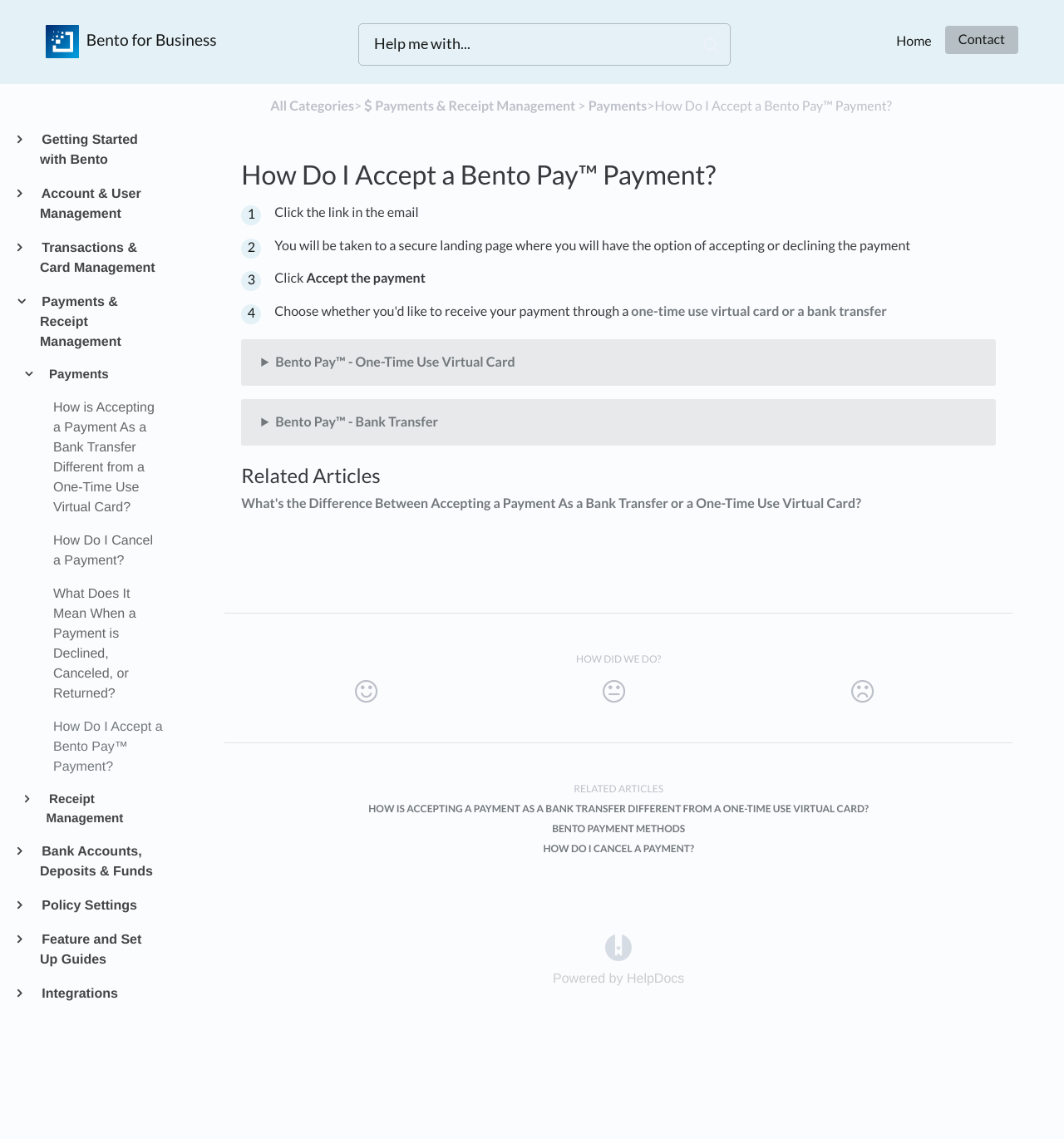Please find the bounding box coordinates of the element that needs to be clicked to perform the following instruction: "Search for help". The bounding box coordinates should be four float numbers between 0 and 1, represented as [left, top, right, bottom].

[0.337, 0.02, 0.687, 0.058]